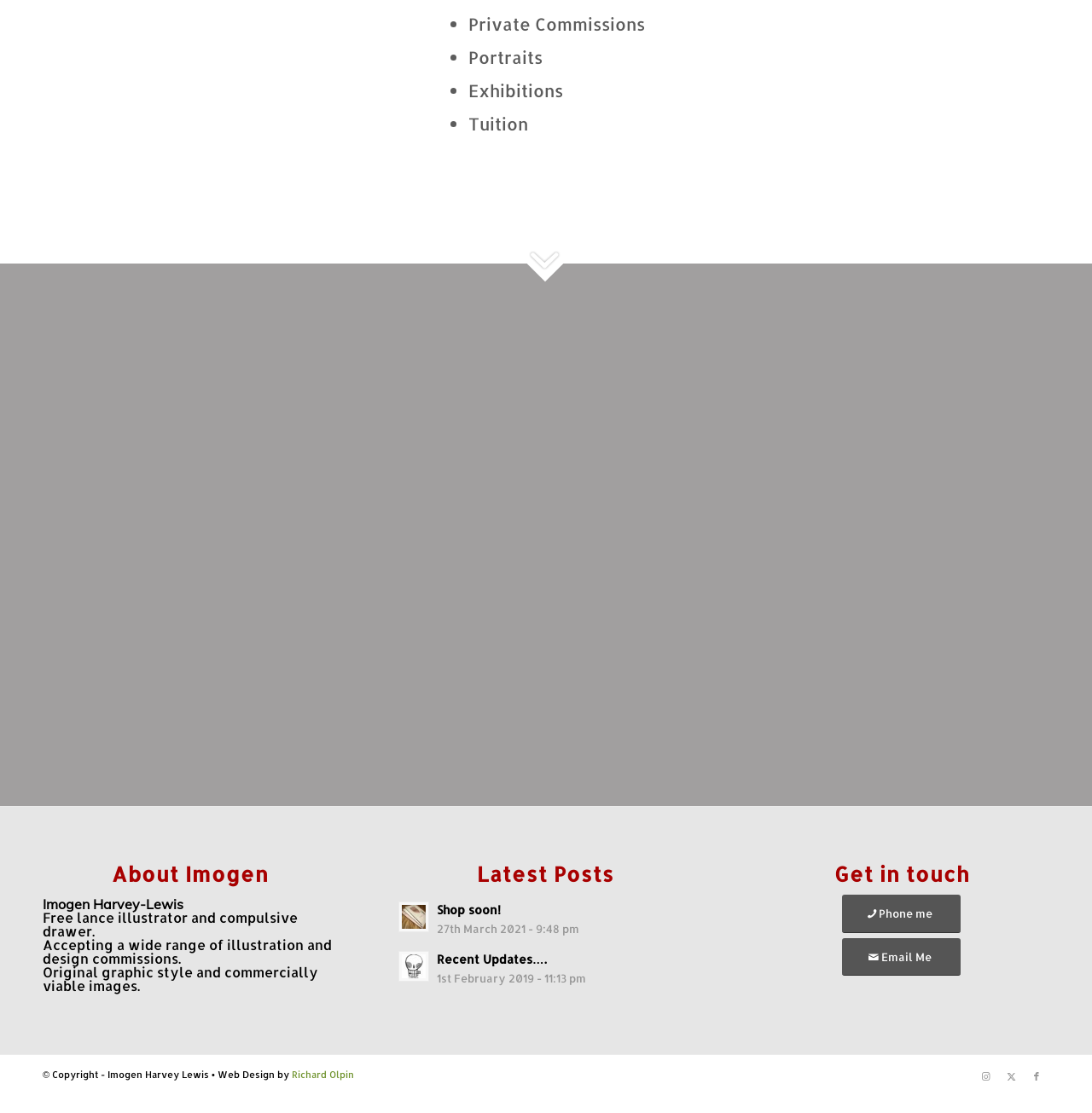Determine the bounding box coordinates for the area you should click to complete the following instruction: "Click the 'Phone me' link".

[0.771, 0.804, 0.88, 0.838]